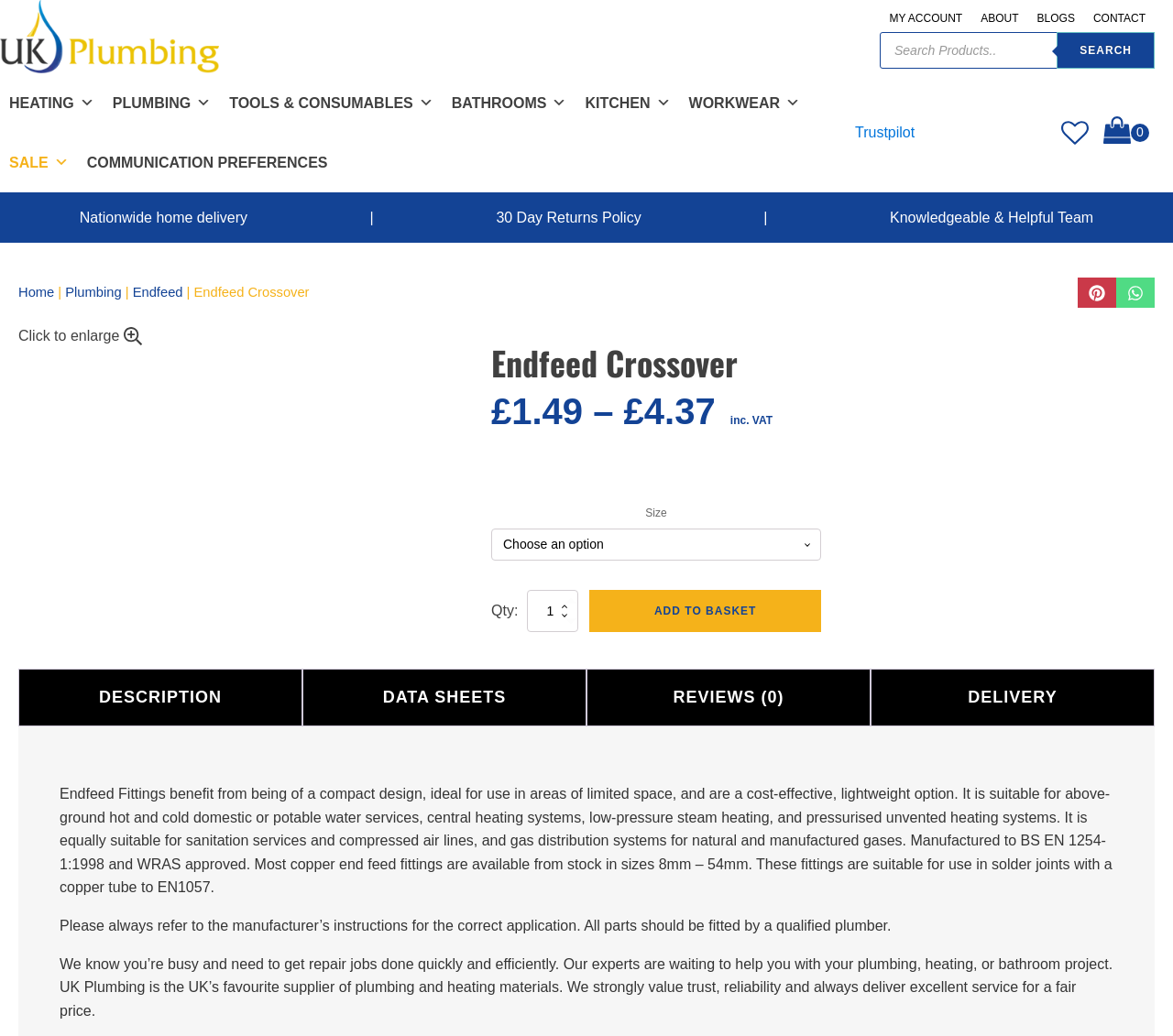Given the element description: "parent_node: MY ACCOUNT", predict the bounding box coordinates of this UI element. The coordinates must be four float numbers between 0 and 1, given as [left, top, right, bottom].

[0.0, 0.0, 0.199, 0.07]